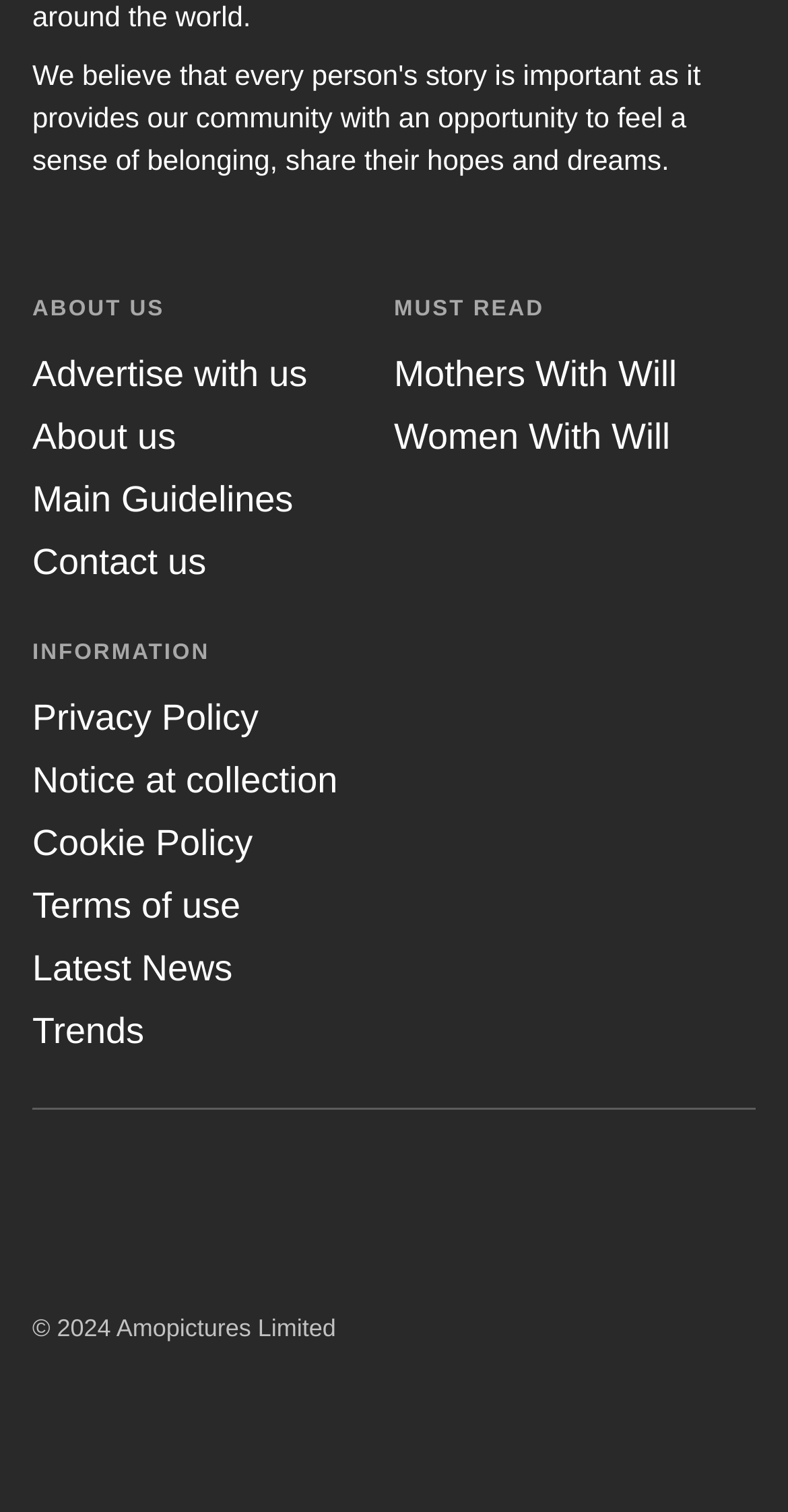Please determine the bounding box coordinates of the element's region to click in order to carry out the following instruction: "Check Privacy Policy". The coordinates should be four float numbers between 0 and 1, i.e., [left, top, right, bottom].

[0.041, 0.462, 0.328, 0.488]